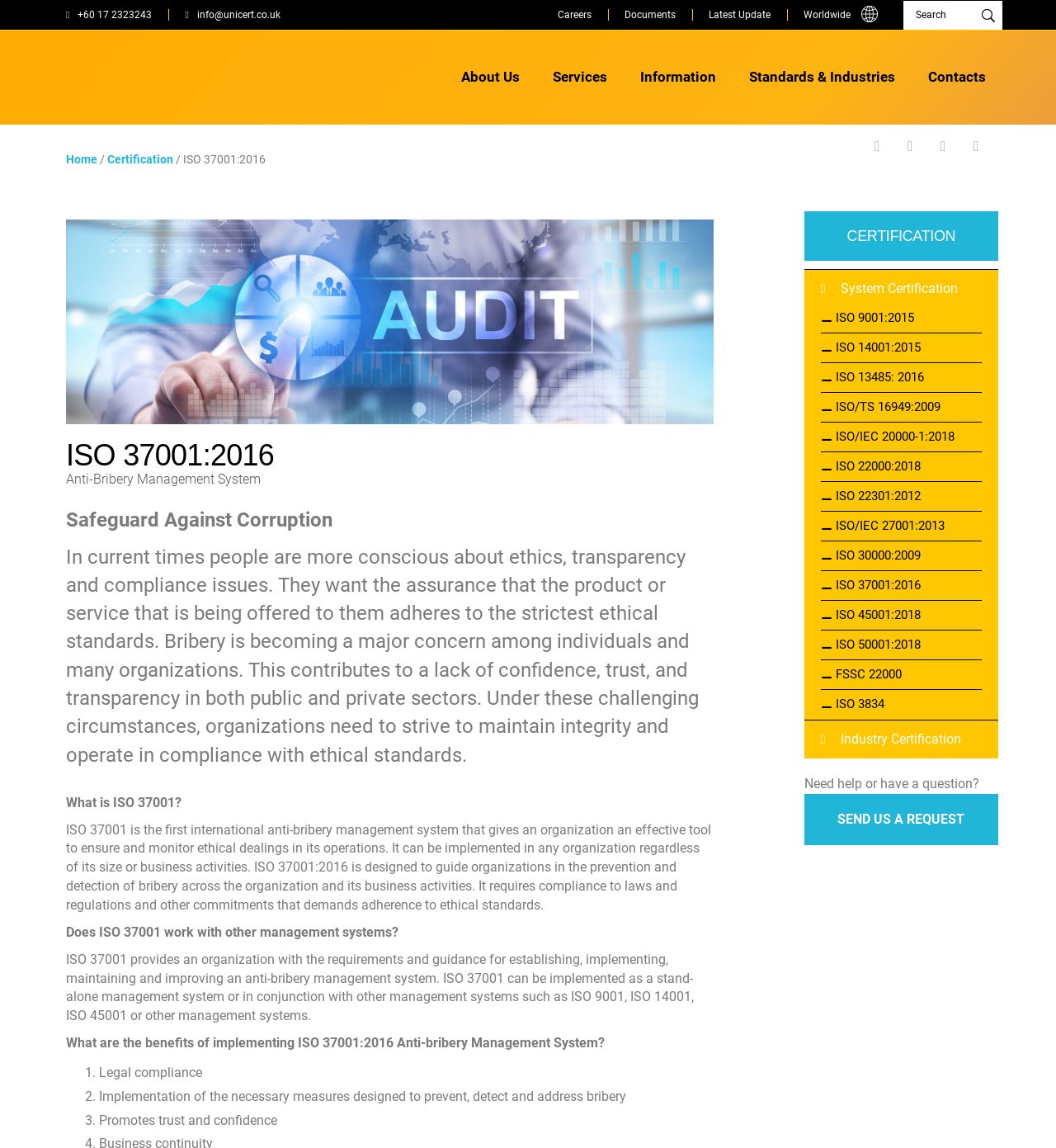Give a one-word or short phrase answer to the question: 
How many links are there in the top navigation bar?

6